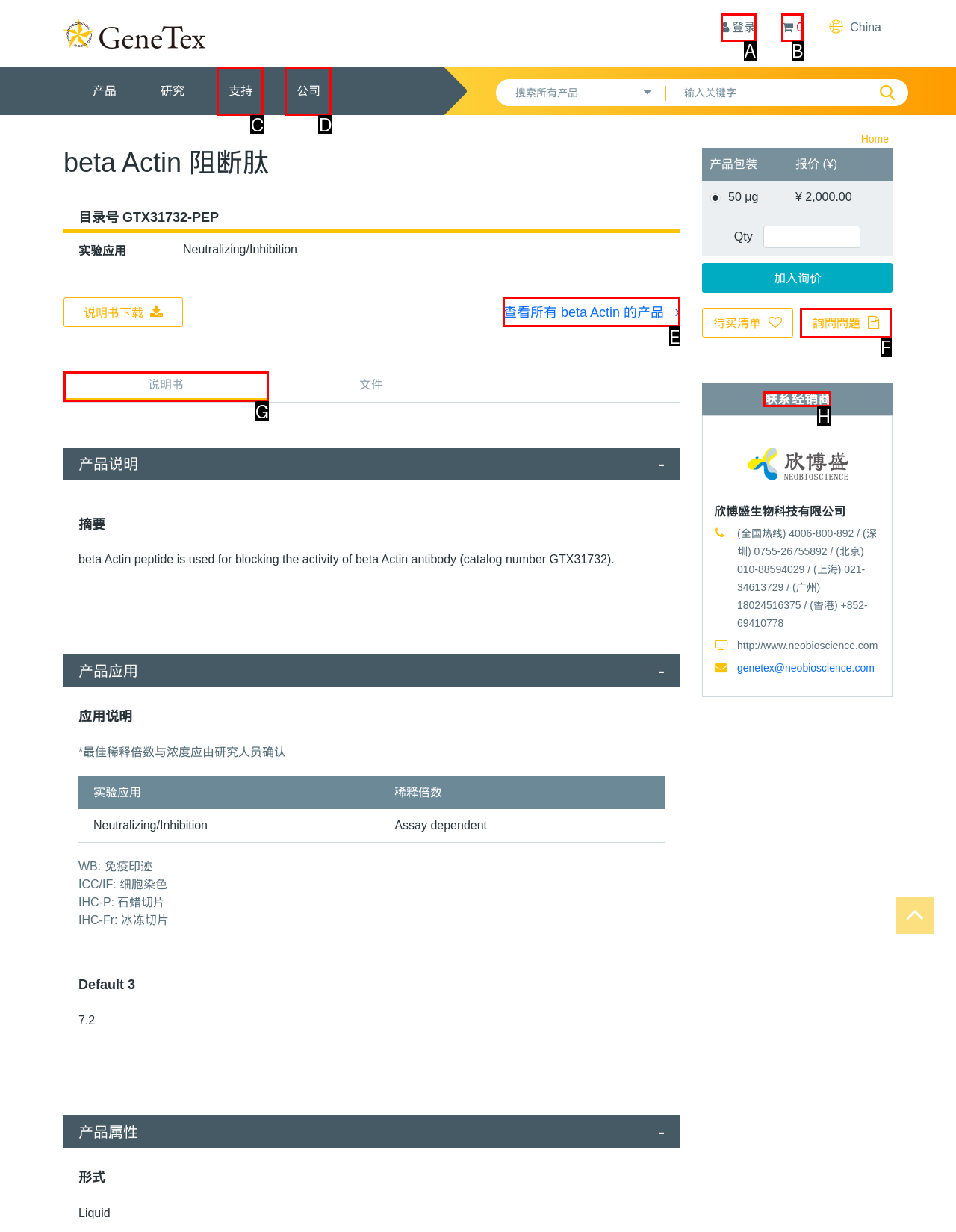Pick the option that should be clicked to perform the following task: Read about us in fashion magazines & newspapers
Answer with the letter of the selected option from the available choices.

None